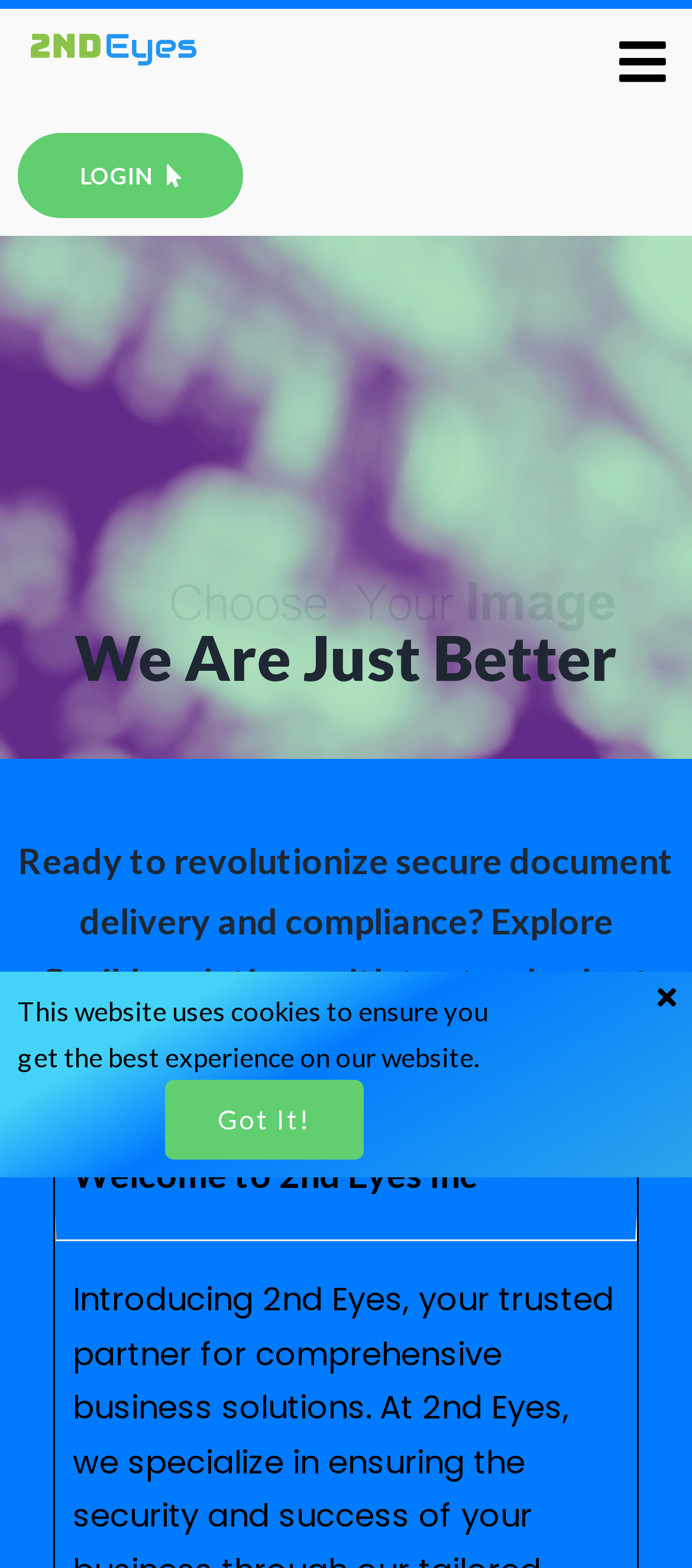Please provide the bounding box coordinates for the UI element as described: "login". The coordinates must be four floats between 0 and 1, represented as [left, top, right, bottom].

[0.026, 0.085, 0.351, 0.139]